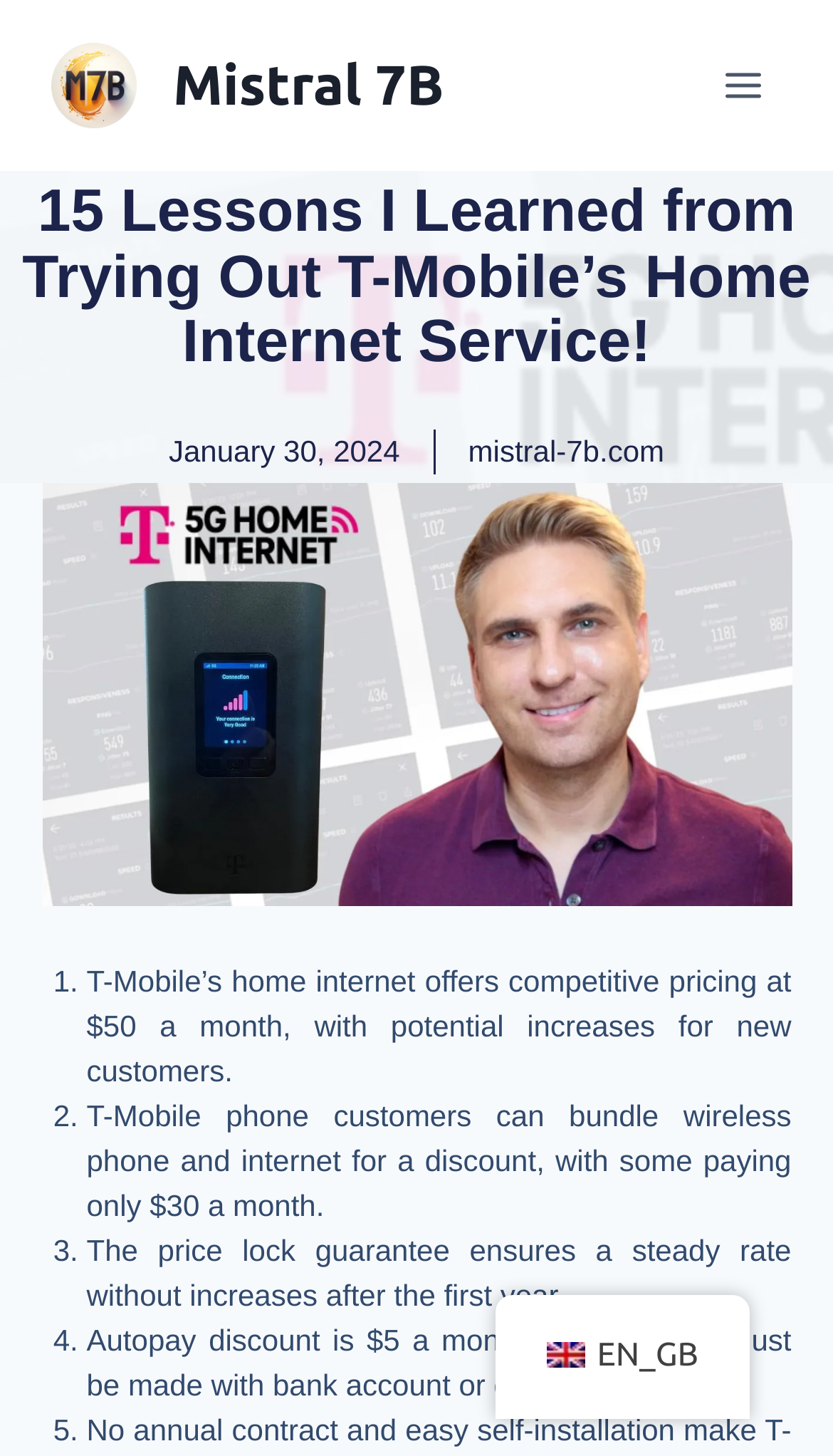How many list items are there?
Refer to the screenshot and respond with a concise word or phrase.

5